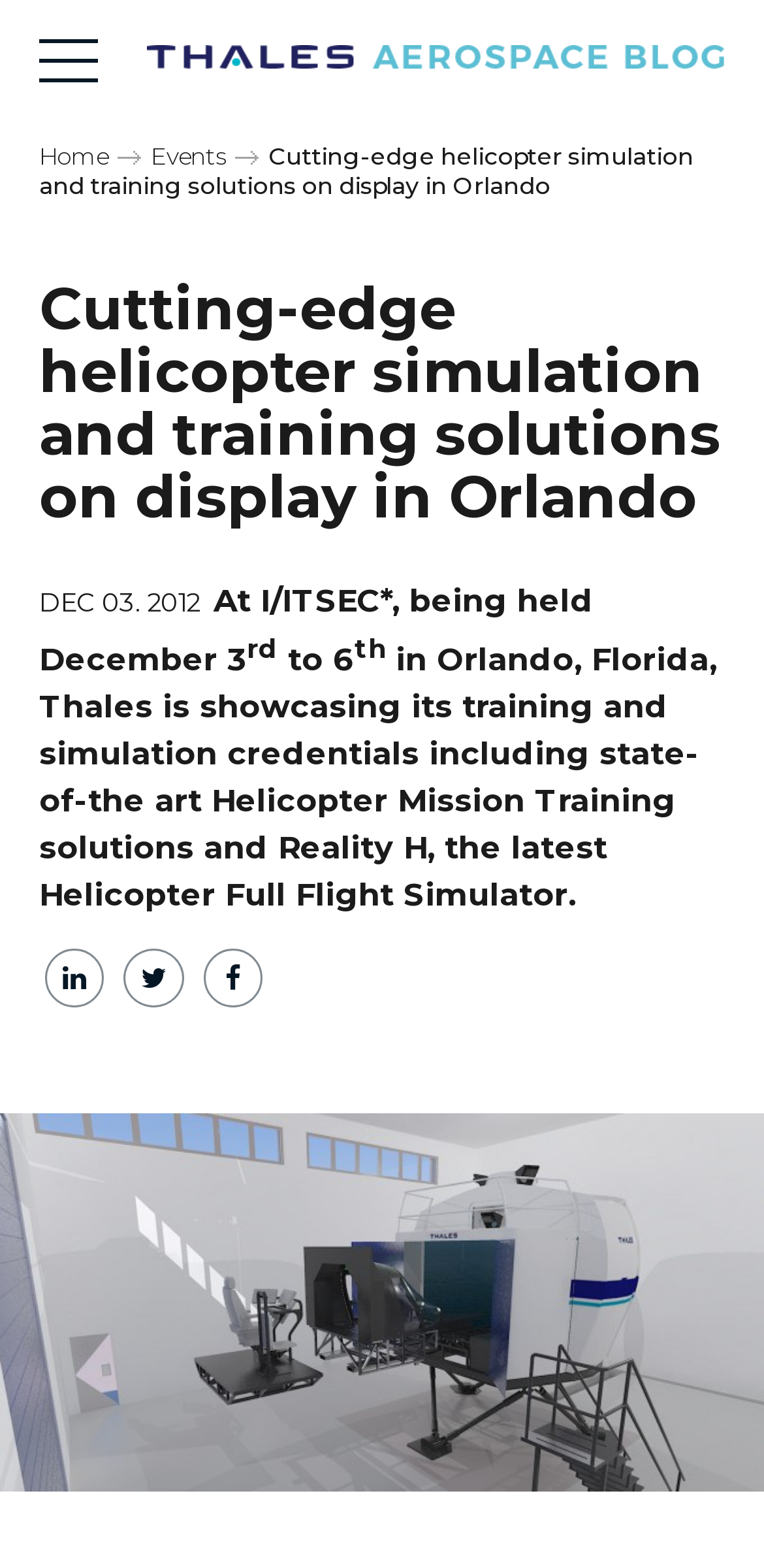Provide the bounding box for the UI element matching this description: "Skip to main content".

None